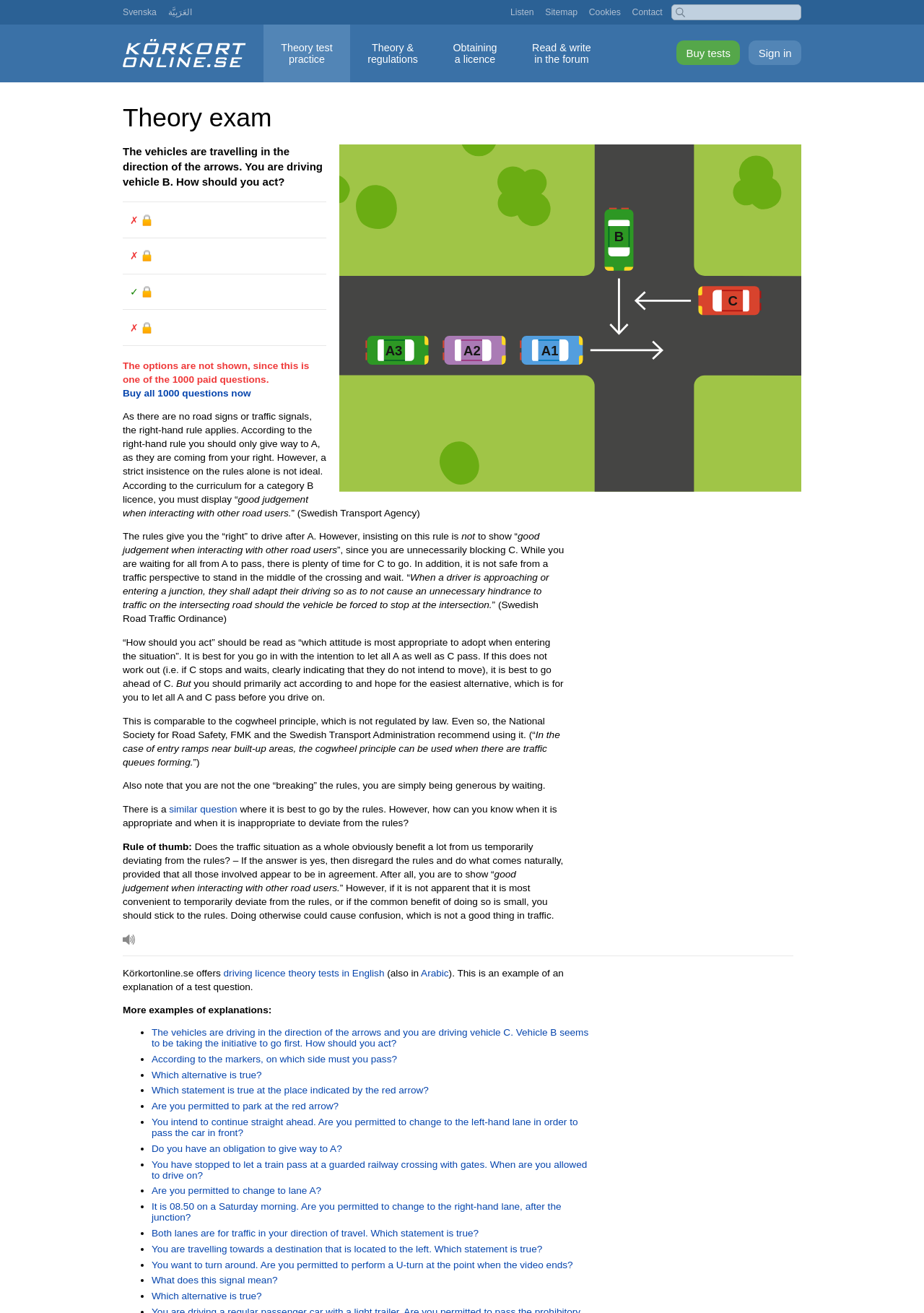Indicate the bounding box coordinates of the element that needs to be clicked to satisfy the following instruction: "Click the 'Svenska' link". The coordinates should be four float numbers between 0 and 1, i.e., [left, top, right, bottom].

[0.133, 0.005, 0.169, 0.013]